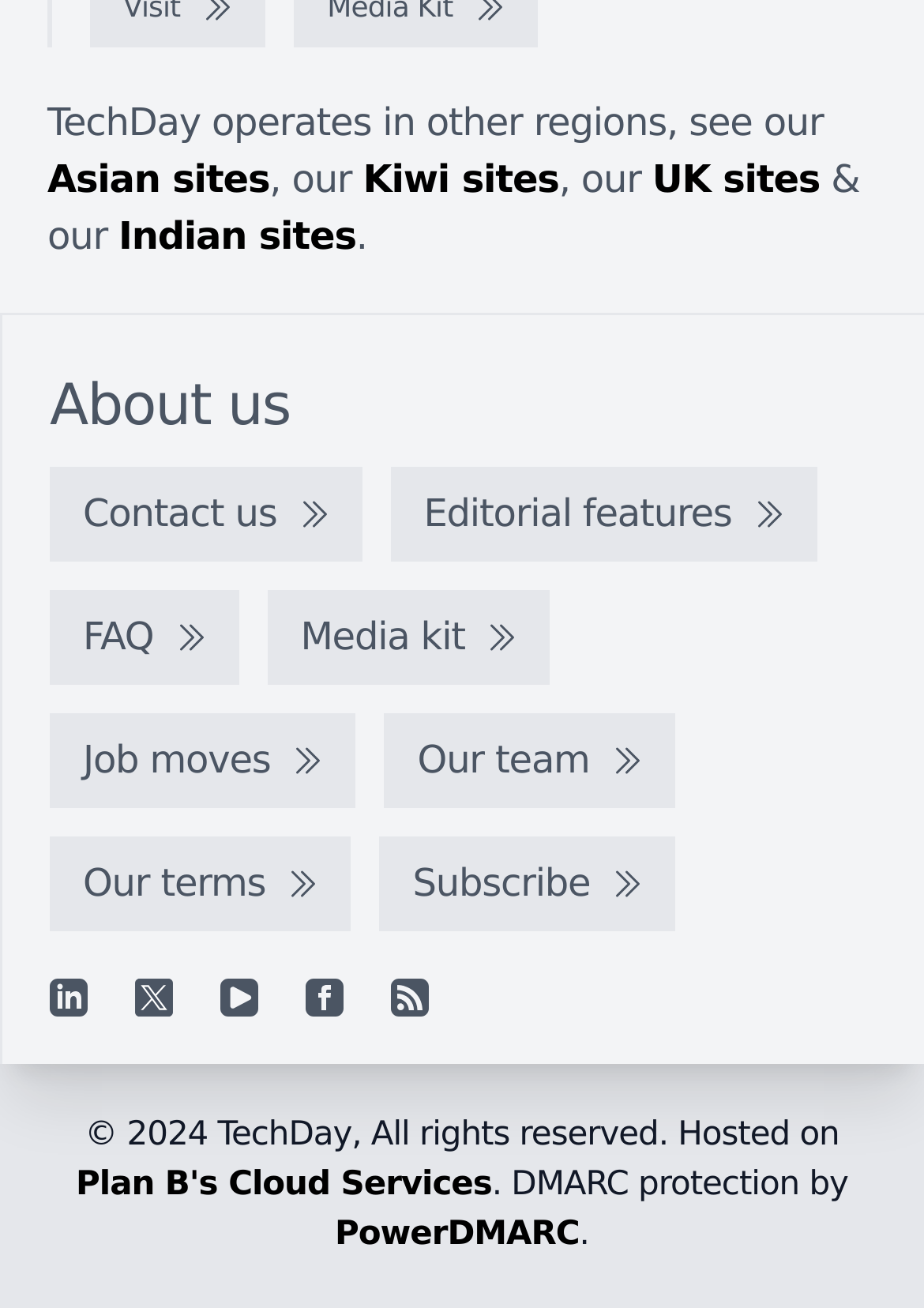Identify the bounding box coordinates of the part that should be clicked to carry out this instruction: "View Editorial features".

[0.423, 0.356, 0.884, 0.429]